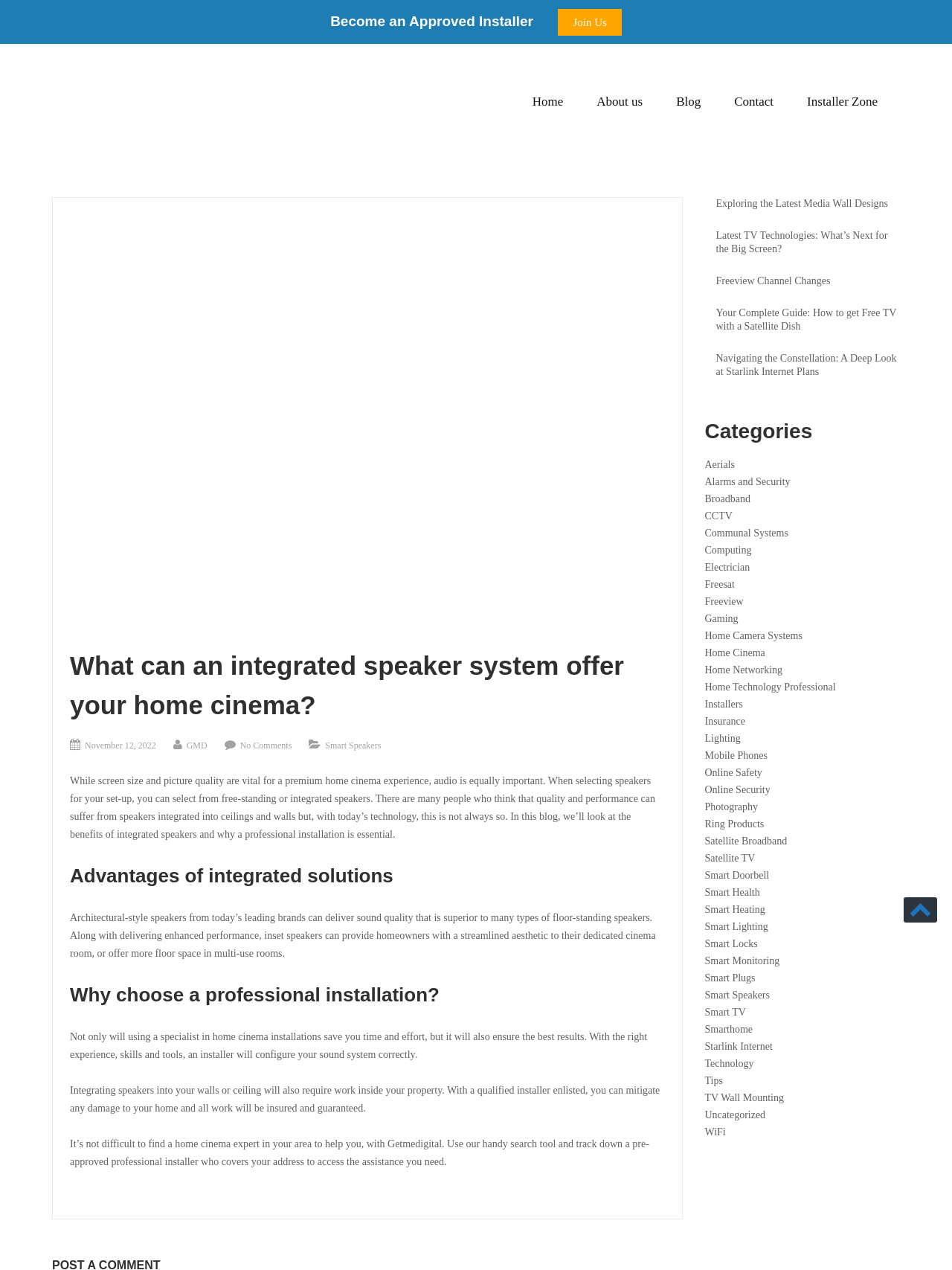Determine the bounding box coordinates for the HTML element mentioned in the following description: "About us". The coordinates should be a list of four floats ranging from 0 to 1, represented as [left, top, right, bottom].

[0.627, 0.074, 0.675, 0.086]